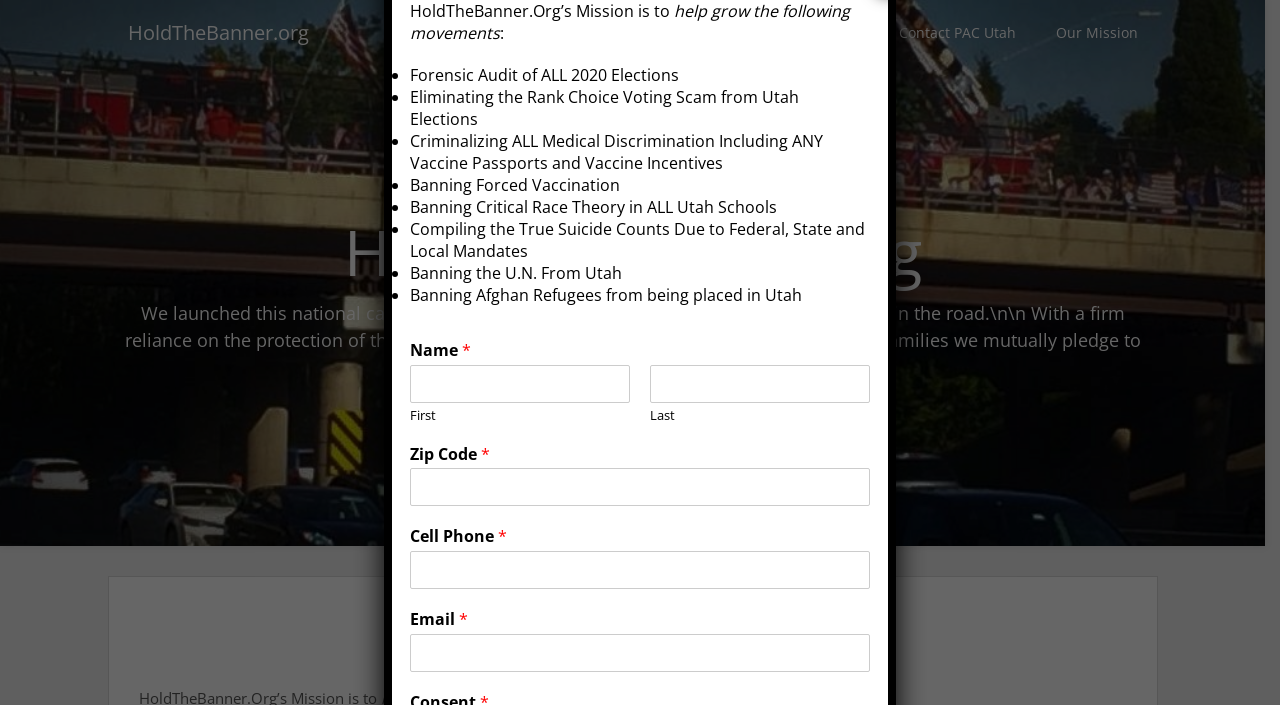How many mission objectives are listed?
Utilize the information in the image to give a detailed answer to the question.

The mission objectives are listed in a bullet point format, and there are six of them: 'Criminalizing ALL Medical Discrimination Including ANY Vaccine Passports and Vaccine Incentives', 'Banning Forced Vaccination', 'Banning Critical Race Theory in ALL Utah Schools', 'Compiling the True Suicide Counts Due to Federal, State and Local Mandates', 'Banning the U.N. From Utah', and 'Banning Afghan Refugees from being placed in Utah'.